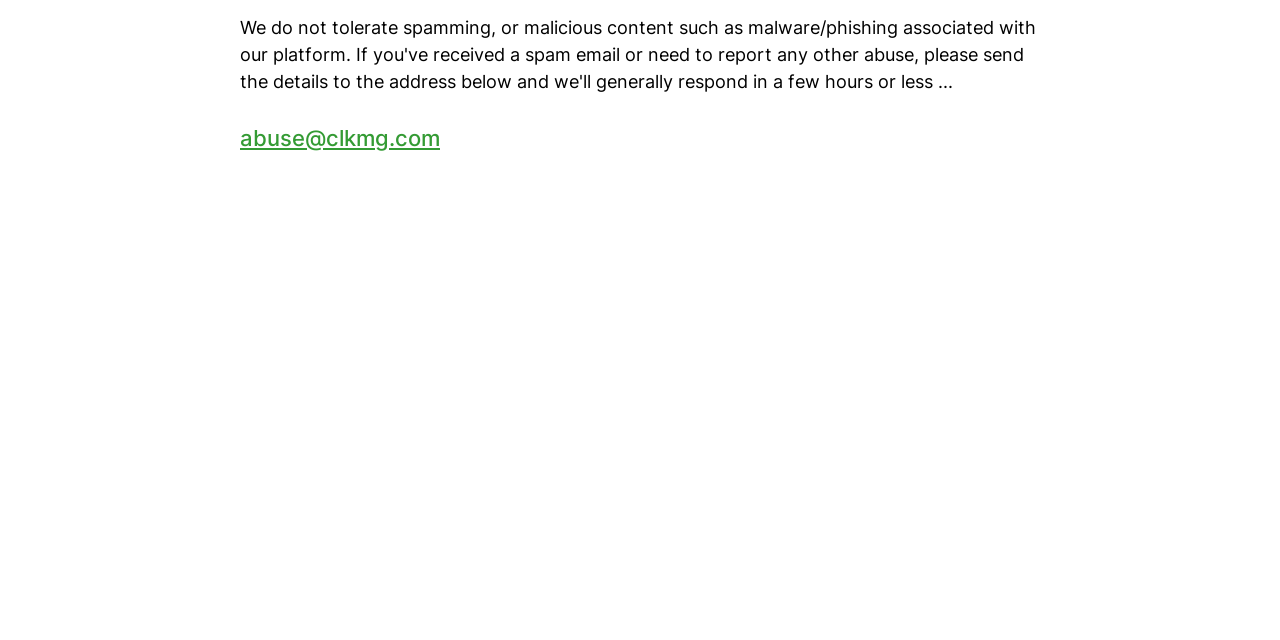Bounding box coordinates should be provided in the format (top-left x, top-left y, bottom-right x, bottom-right y) with all values between 0 and 1. Identify the bounding box for this UI element: abuse@clkmg.com

[0.188, 0.195, 0.344, 0.236]